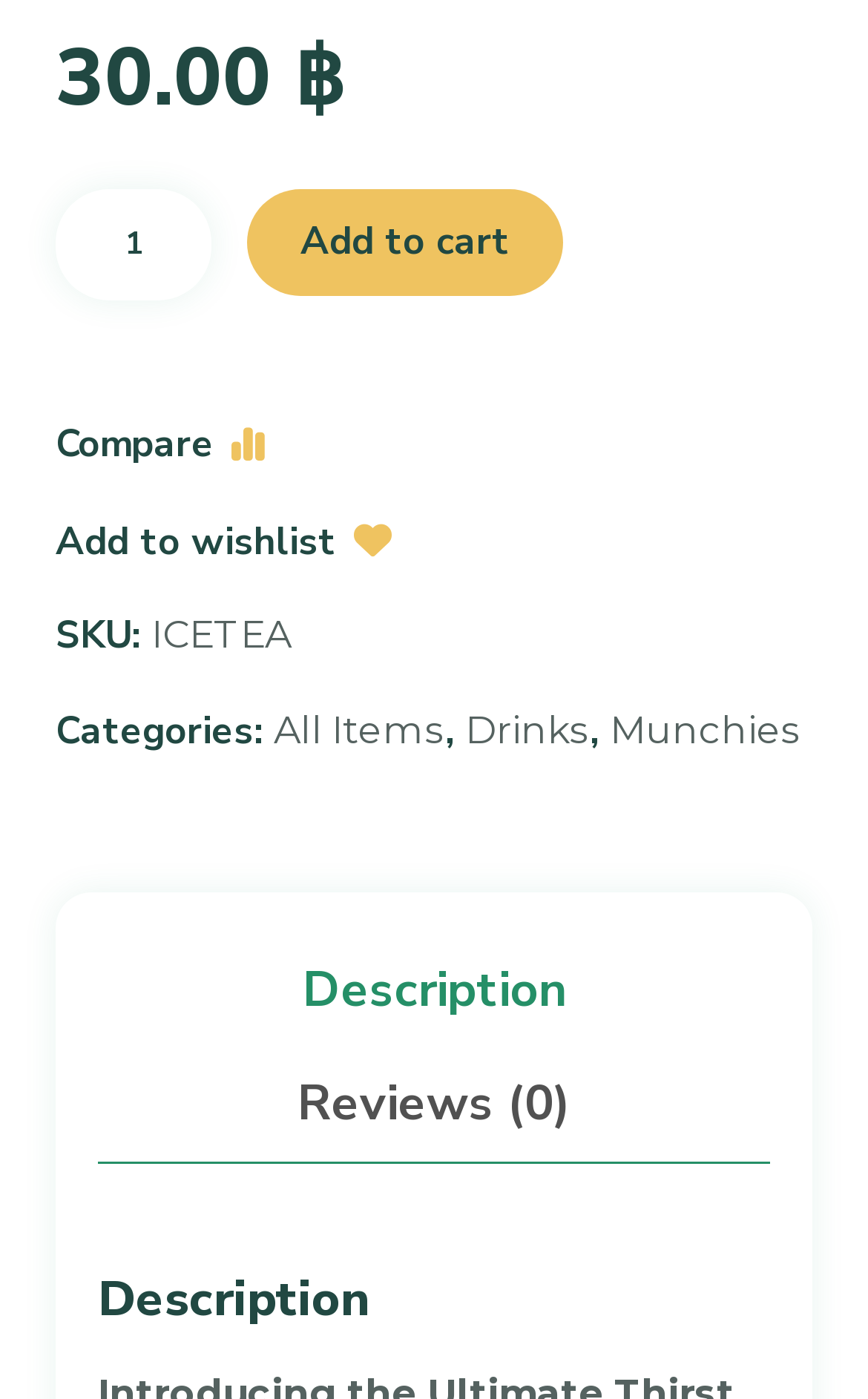Specify the bounding box coordinates of the region I need to click to perform the following instruction: "View Android related posts". The coordinates must be four float numbers in the range of 0 to 1, i.e., [left, top, right, bottom].

None